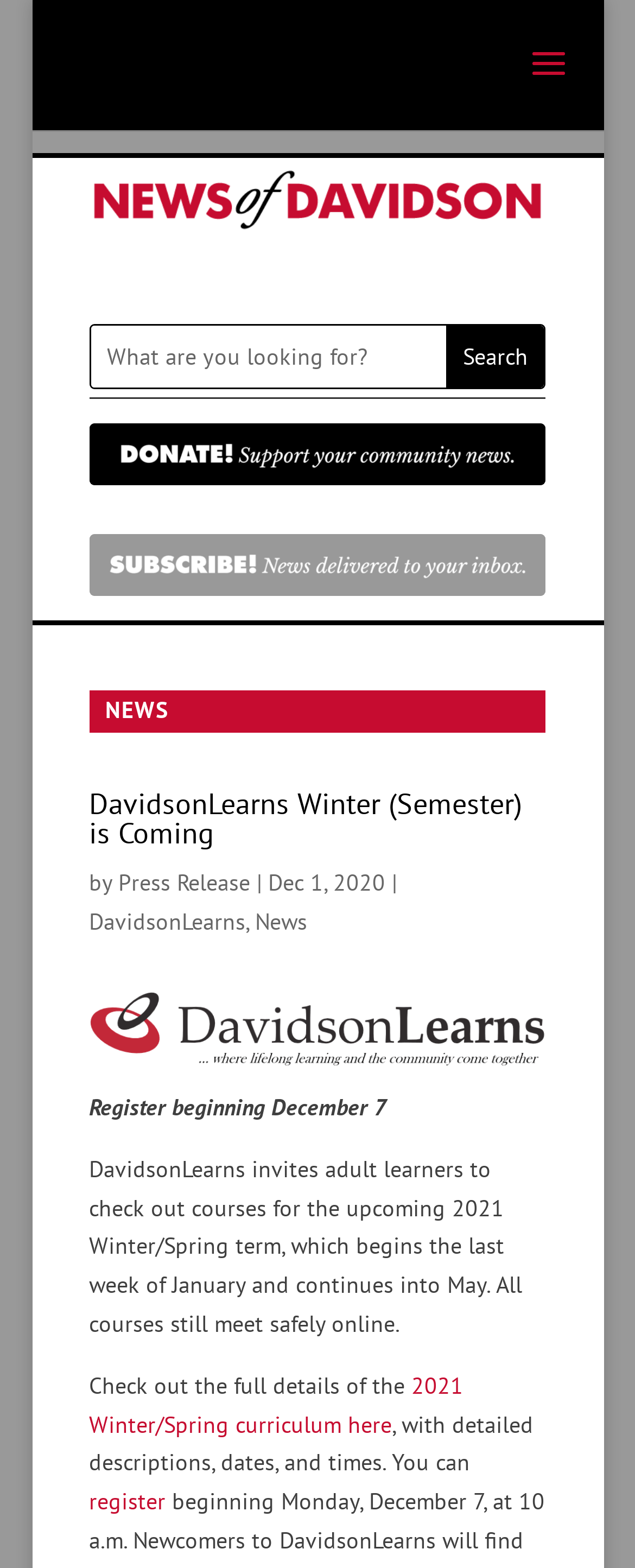Identify the coordinates of the bounding box for the element described below: "News". Return the coordinates as four float numbers between 0 and 1: [left, top, right, bottom].

[0.402, 0.578, 0.484, 0.597]